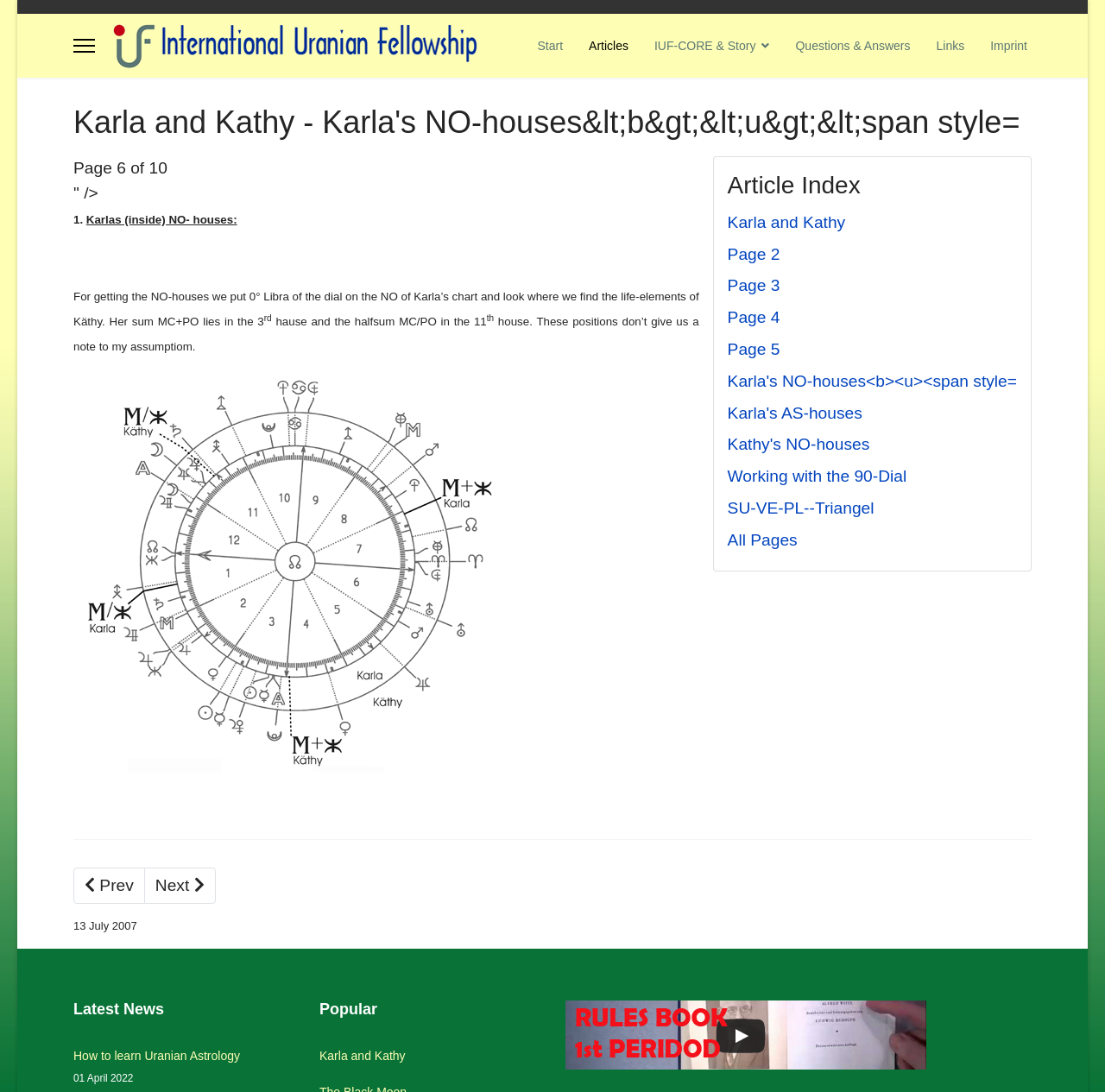What is the topic of the article?
Look at the image and respond with a one-word or short phrase answer.

Uranian Astrology